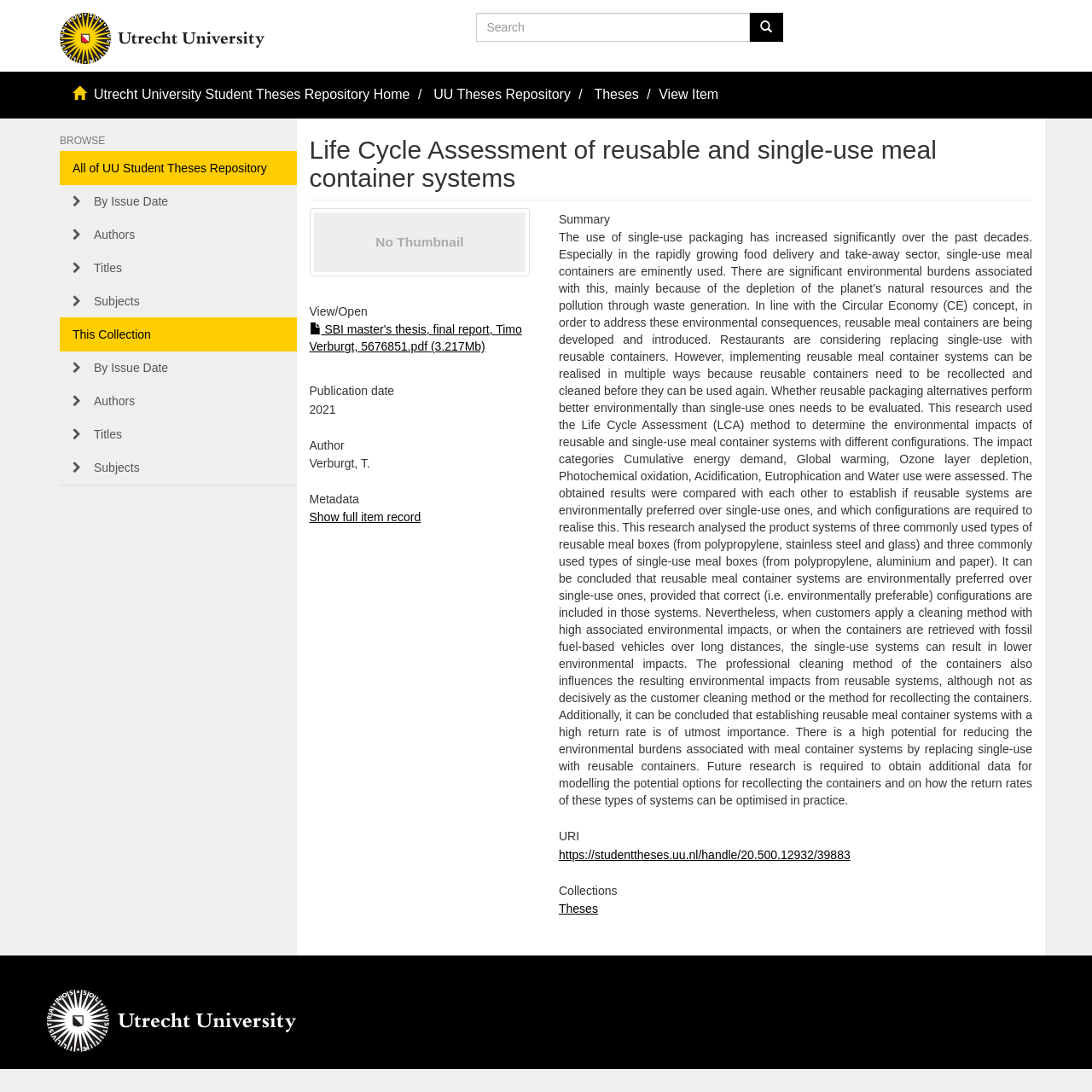Locate the bounding box coordinates of the area to click to fulfill this instruction: "Click on the 'TECHNOLOGY' link". The bounding box should be presented as four float numbers between 0 and 1, in the order [left, top, right, bottom].

None